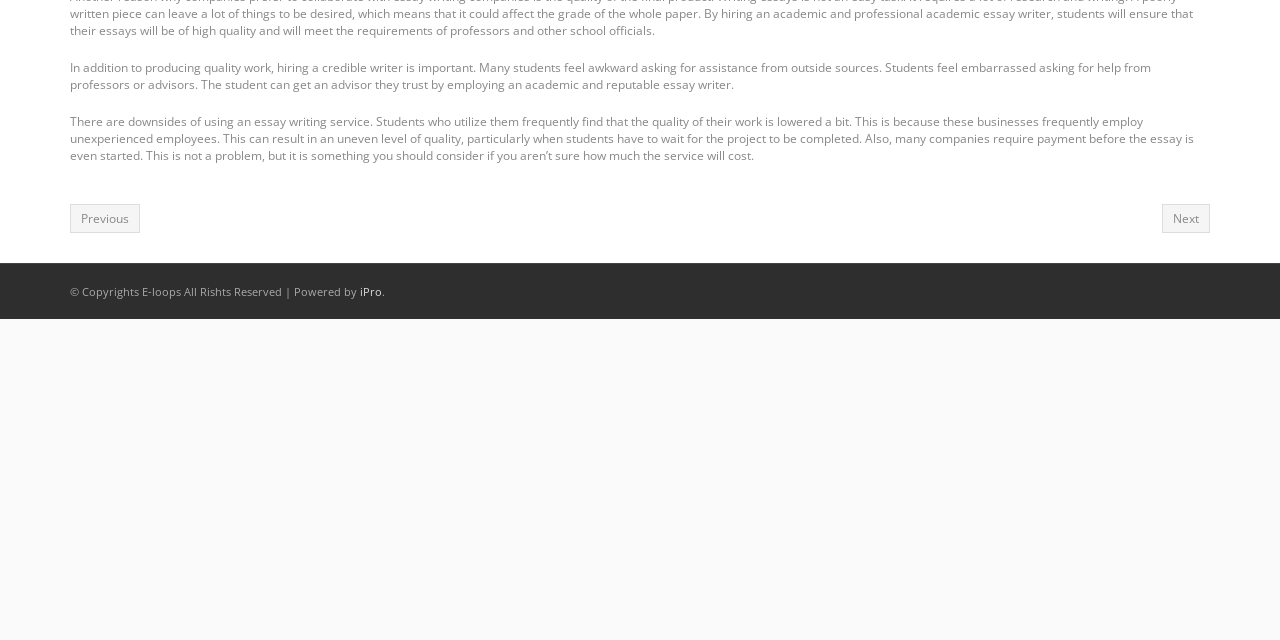Please provide the bounding box coordinate of the region that matches the element description: Next. Coordinates should be in the format (top-left x, top-left y, bottom-right x, bottom-right y) and all values should be between 0 and 1.

[0.908, 0.319, 0.945, 0.365]